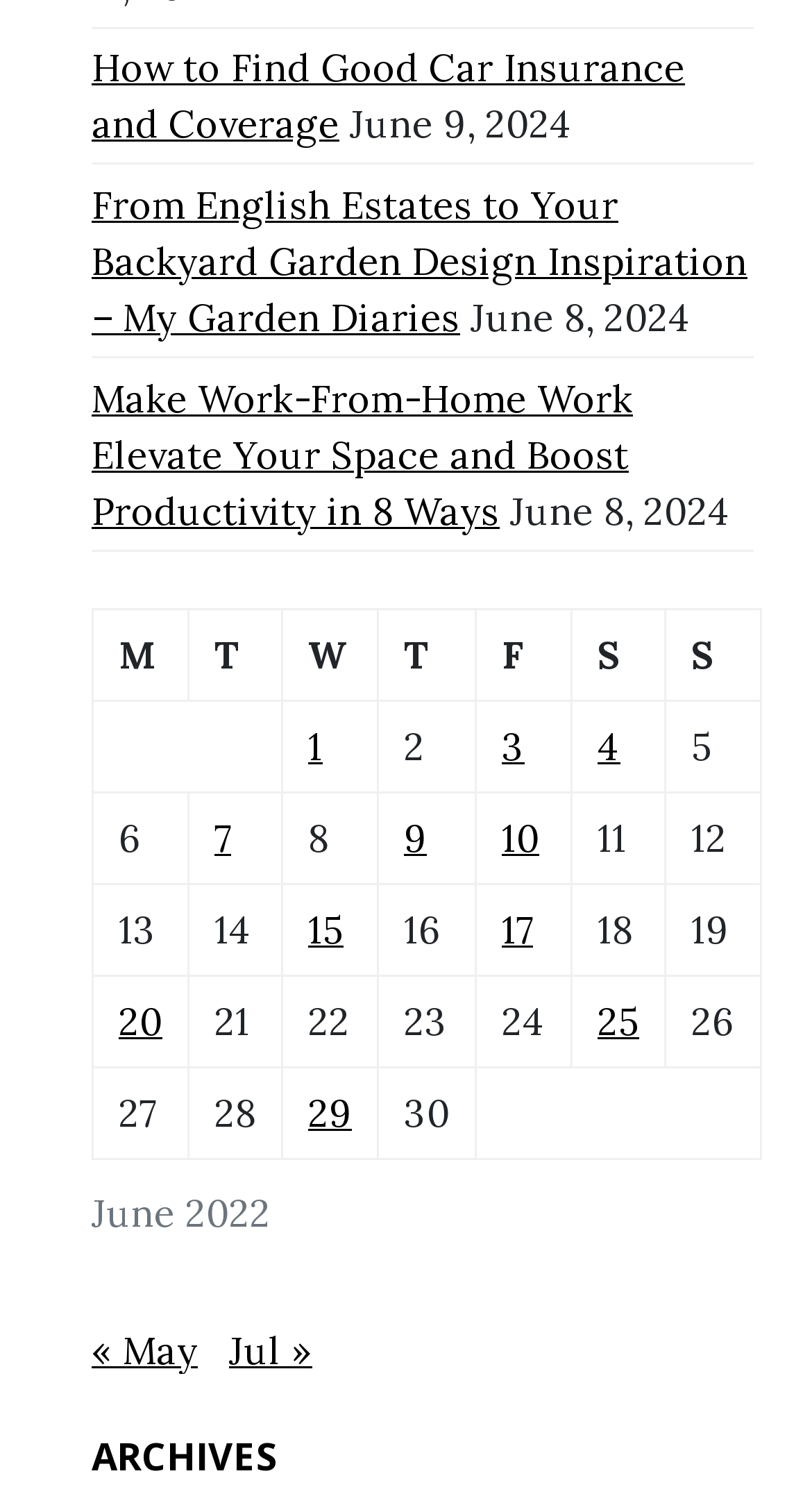Please locate the bounding box coordinates of the element's region that needs to be clicked to follow the instruction: "Go to next month". The bounding box coordinates should be provided as four float numbers between 0 and 1, i.e., [left, top, right, bottom].

[0.282, 0.883, 0.385, 0.915]